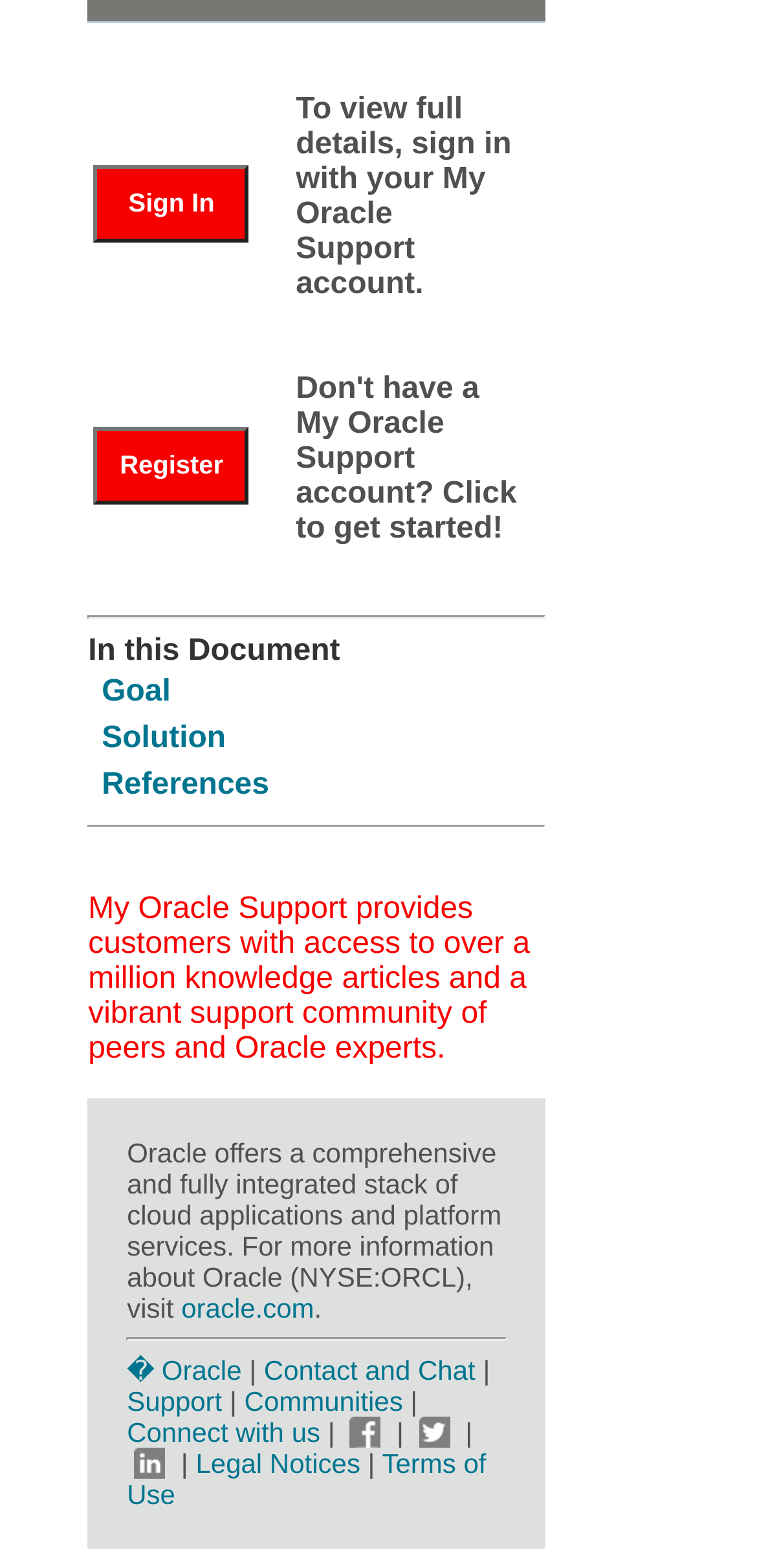Please find the bounding box coordinates of the element that needs to be clicked to perform the following instruction: "view building a new photo factory". The bounding box coordinates should be four float numbers between 0 and 1, represented as [left, top, right, bottom].

None